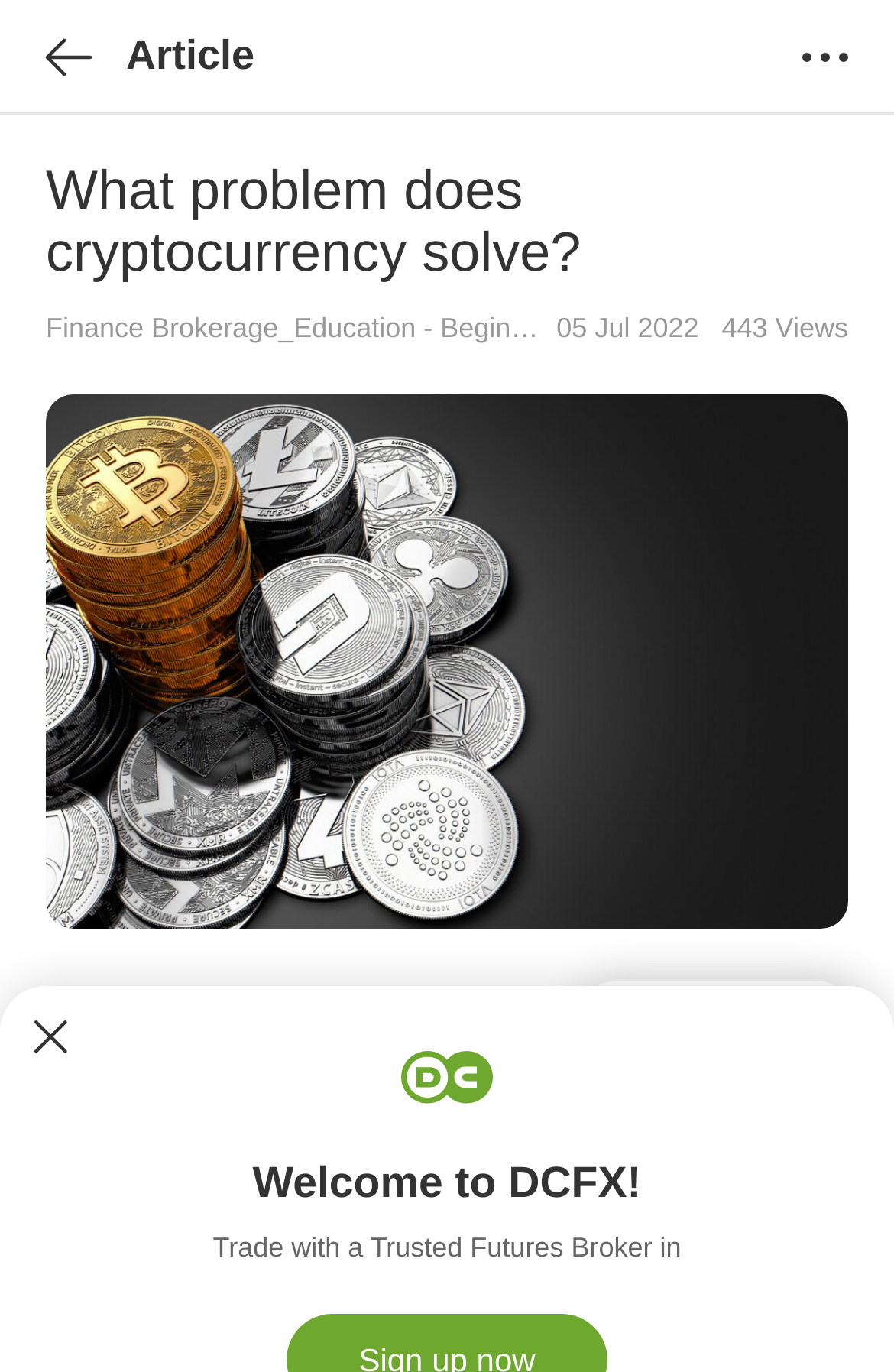Provide the bounding box coordinates of the HTML element this sentence describes: "parent_node: Article". The bounding box coordinates consist of four float numbers between 0 and 1, i.e., [left, top, right, bottom].

[0.038, 0.016, 0.115, 0.066]